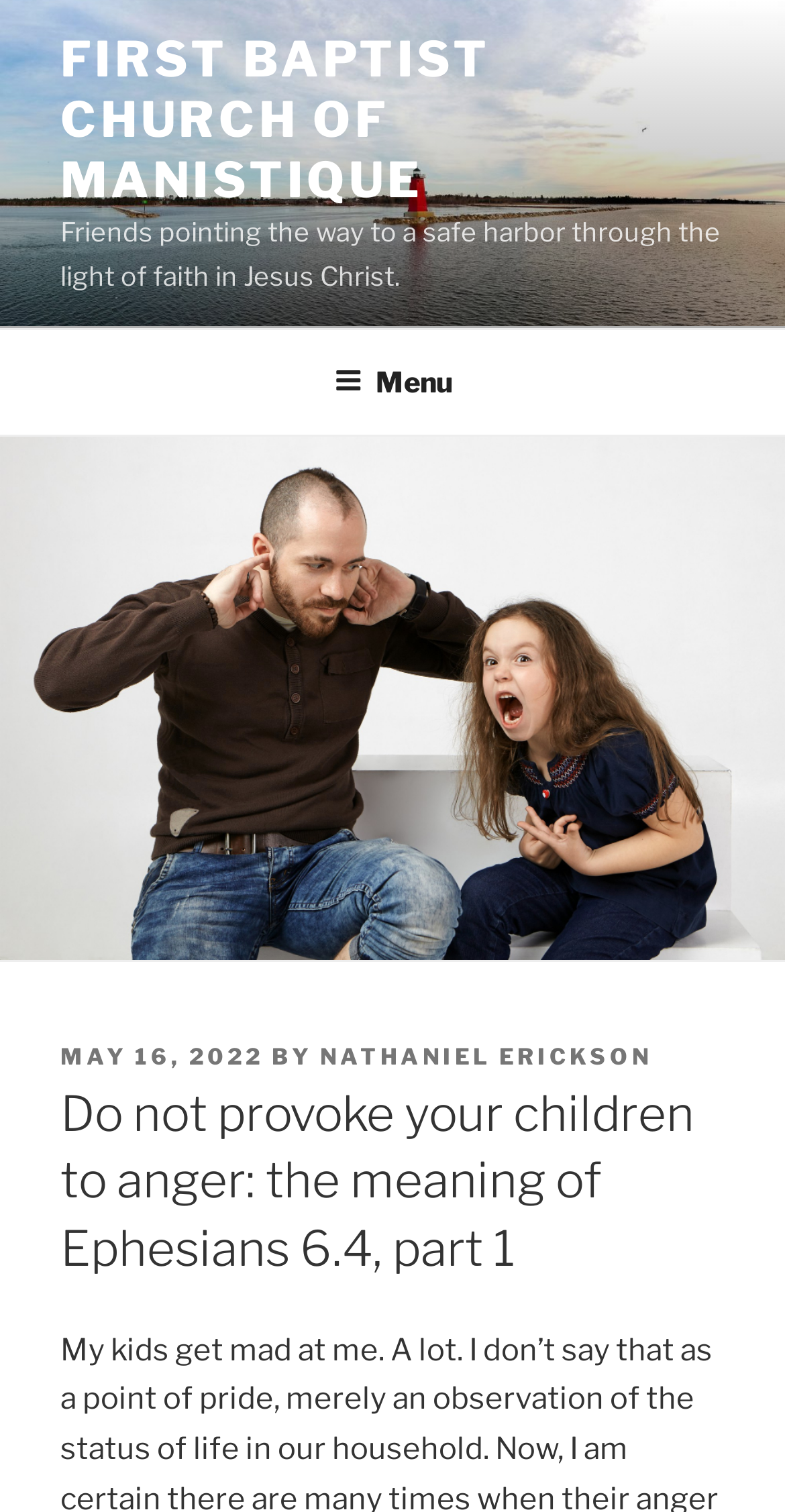Illustrate the webpage's structure and main components comprehensively.

The webpage appears to be a blog post or article from the First Baptist Church of Manistique. At the top, there is a link to the church's name, followed by a brief description of the church's mission. Below this, there is a navigation menu labeled "Top Menu" with a button to expand or collapse it.

The main content of the page features an image of a yelling child and a frustrated father, which takes up most of the width of the page. Above the image, there is a header section with the post's metadata, including the date "MAY 16, 2022" and the author's name, "NATHANIEL ERICKSON". 

The main heading of the article, "Do not provoke your children to anger: the meaning of Ephesians 6.4, part 1", is located below the image. The article's content is not explicitly described in the accessibility tree, but based on the meta description, it likely explores the biblical passage Ephesians 6:4 and its implications for parenting.